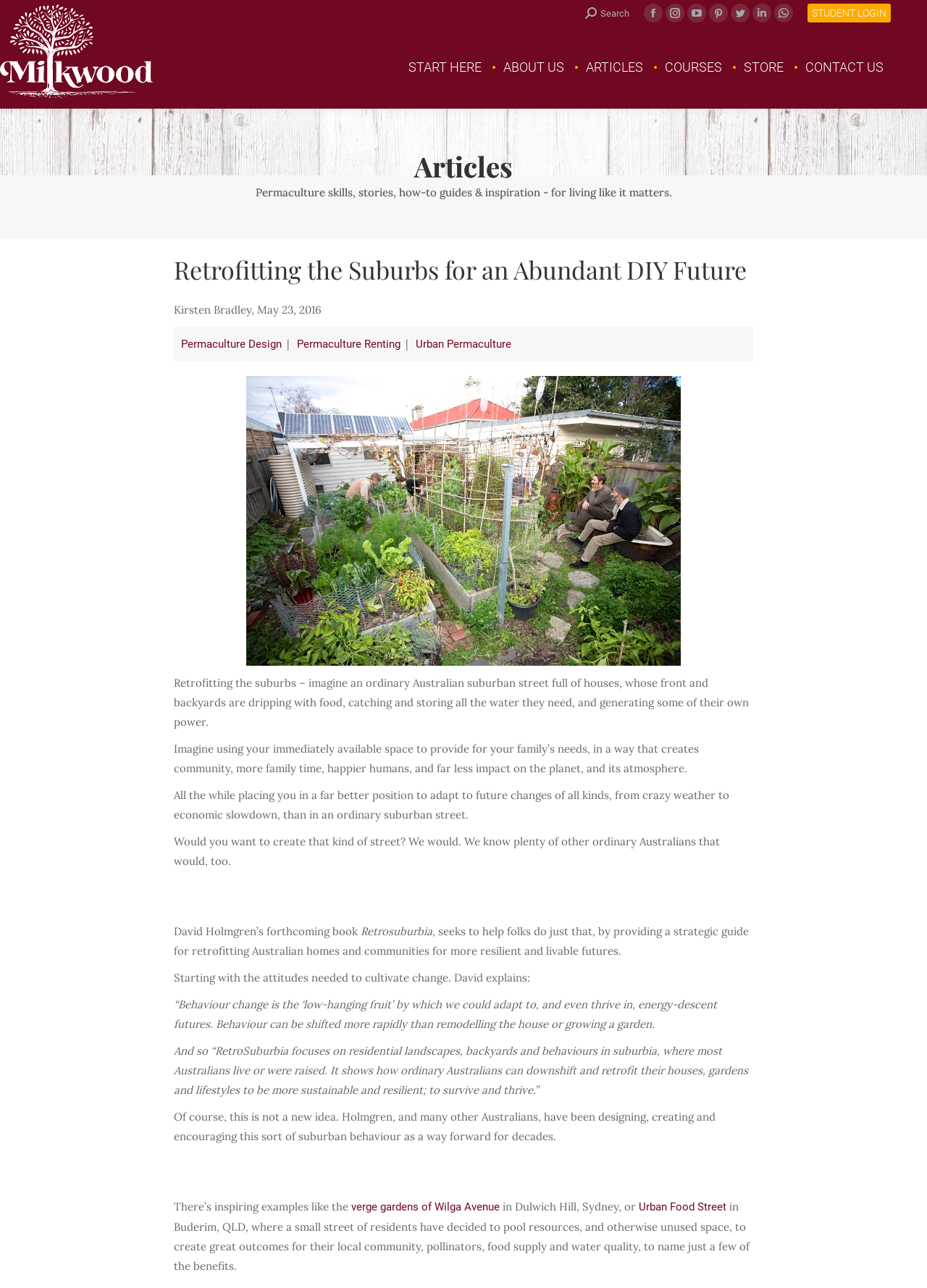What is the focus of the book Retrosuburbia? Please answer the question using a single word or phrase based on the image.

Retrofitting Australian homes and communities